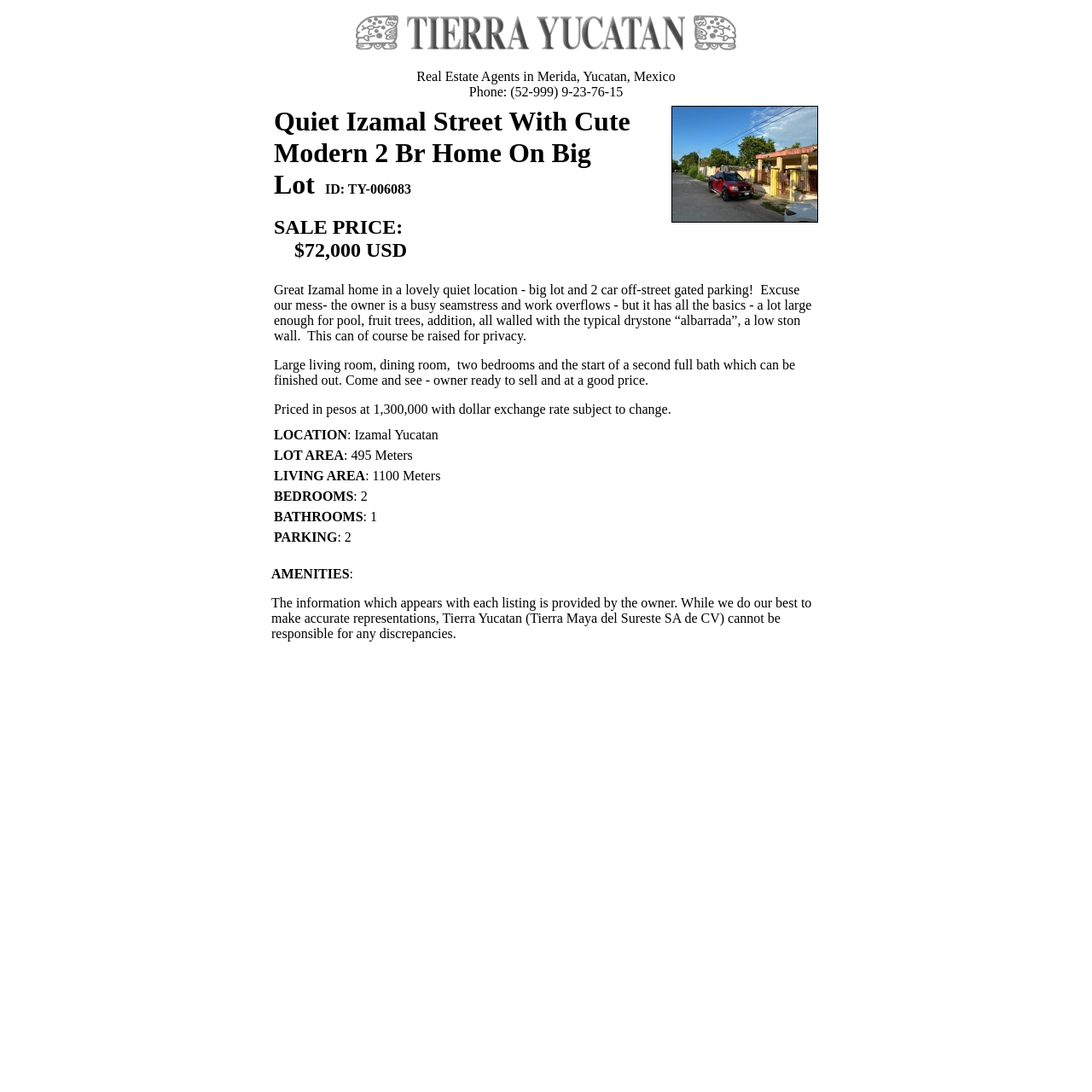Extract the primary heading text from the webpage.

Quiet Izamal Street With Cute Modern 2 Br Home On Big Lot